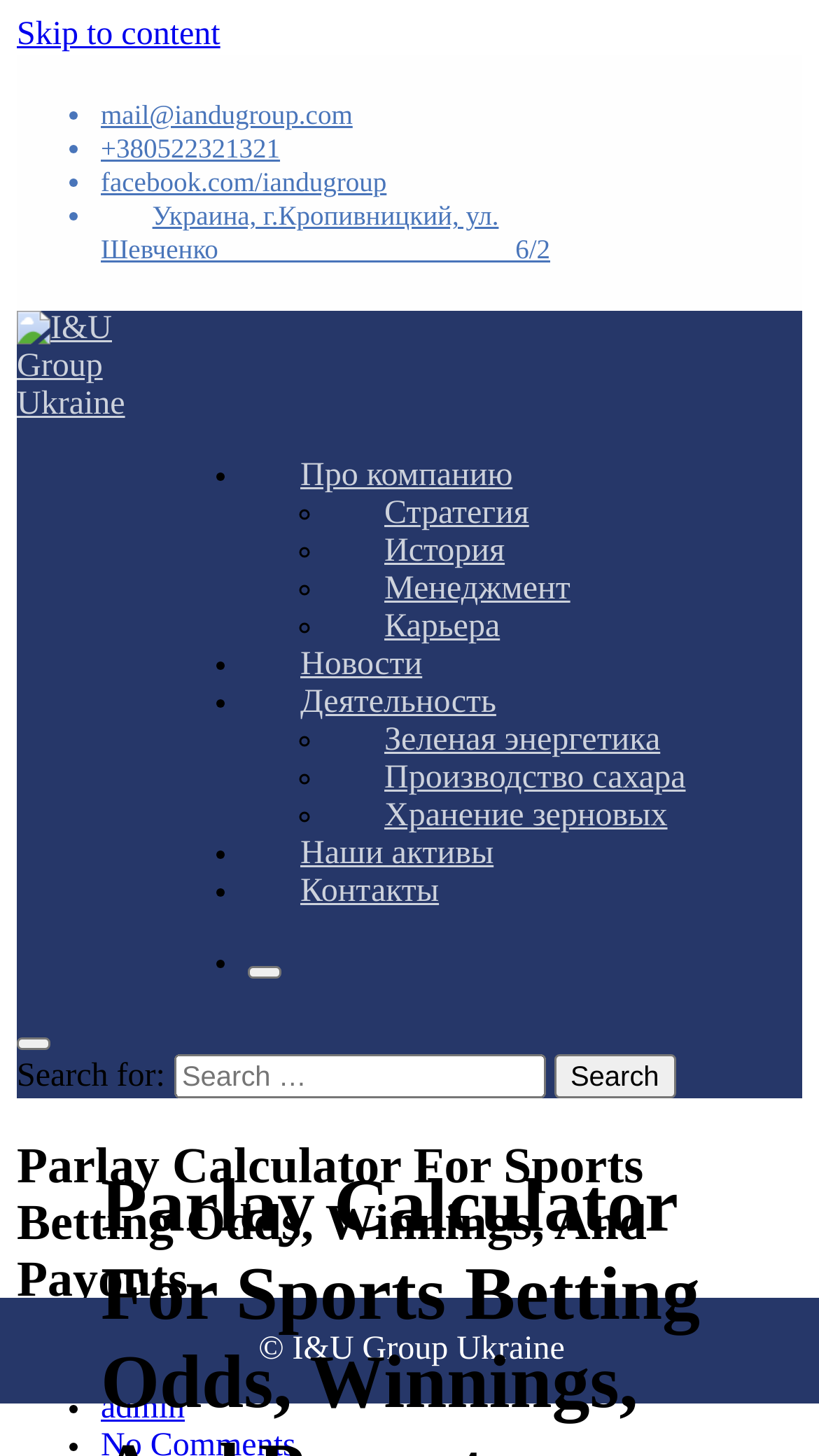Identify the bounding box coordinates for the element you need to click to achieve the following task: "Click on the 'I&U Group Ukraine' link". The coordinates must be four float values ranging from 0 to 1, formatted as [left, top, right, bottom].

[0.021, 0.265, 0.153, 0.29]